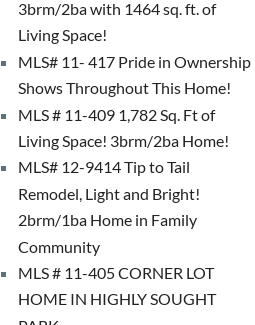Give a concise answer of one word or phrase to the question: 
Where is NW Homebuyers.net LLC located?

Portland, Oregon